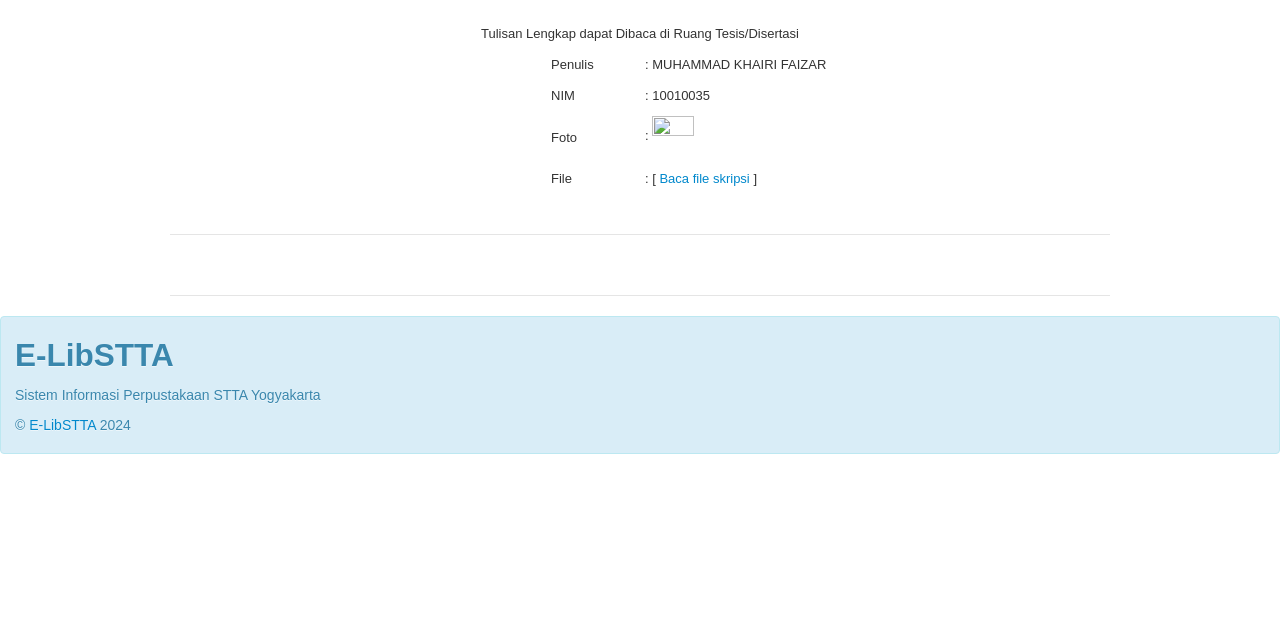Please find the bounding box coordinates (top-left x, top-left y, bottom-right x, bottom-right y) in the screenshot for the UI element described as follows: E-LibSTTA

[0.023, 0.652, 0.075, 0.677]